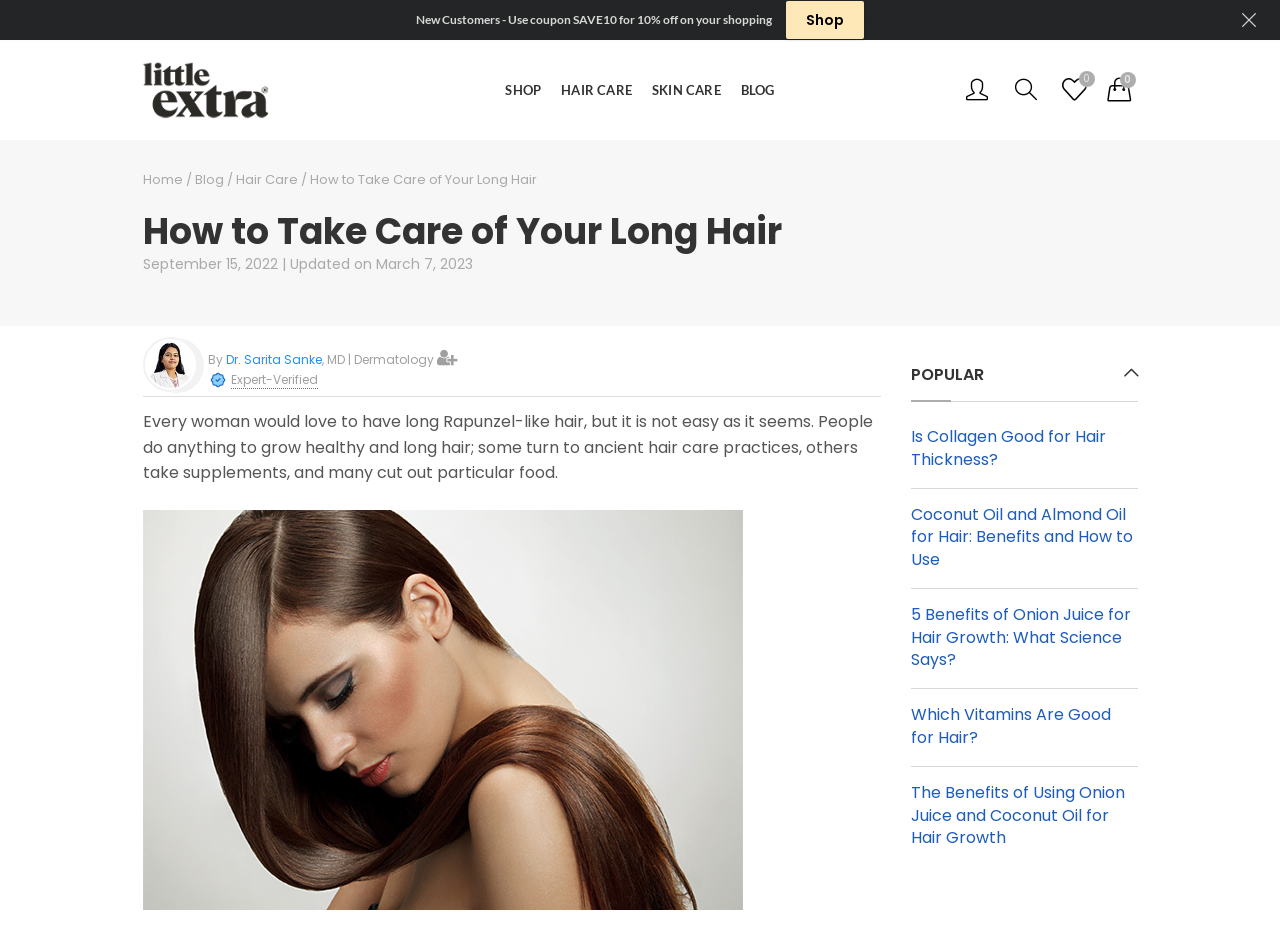What is the name of the author of the article?
Kindly give a detailed and elaborate answer to the question.

The author's name is mentioned in the header section of the article, specifically in the static text 'By Dr. Sarita Sanke, MD'.